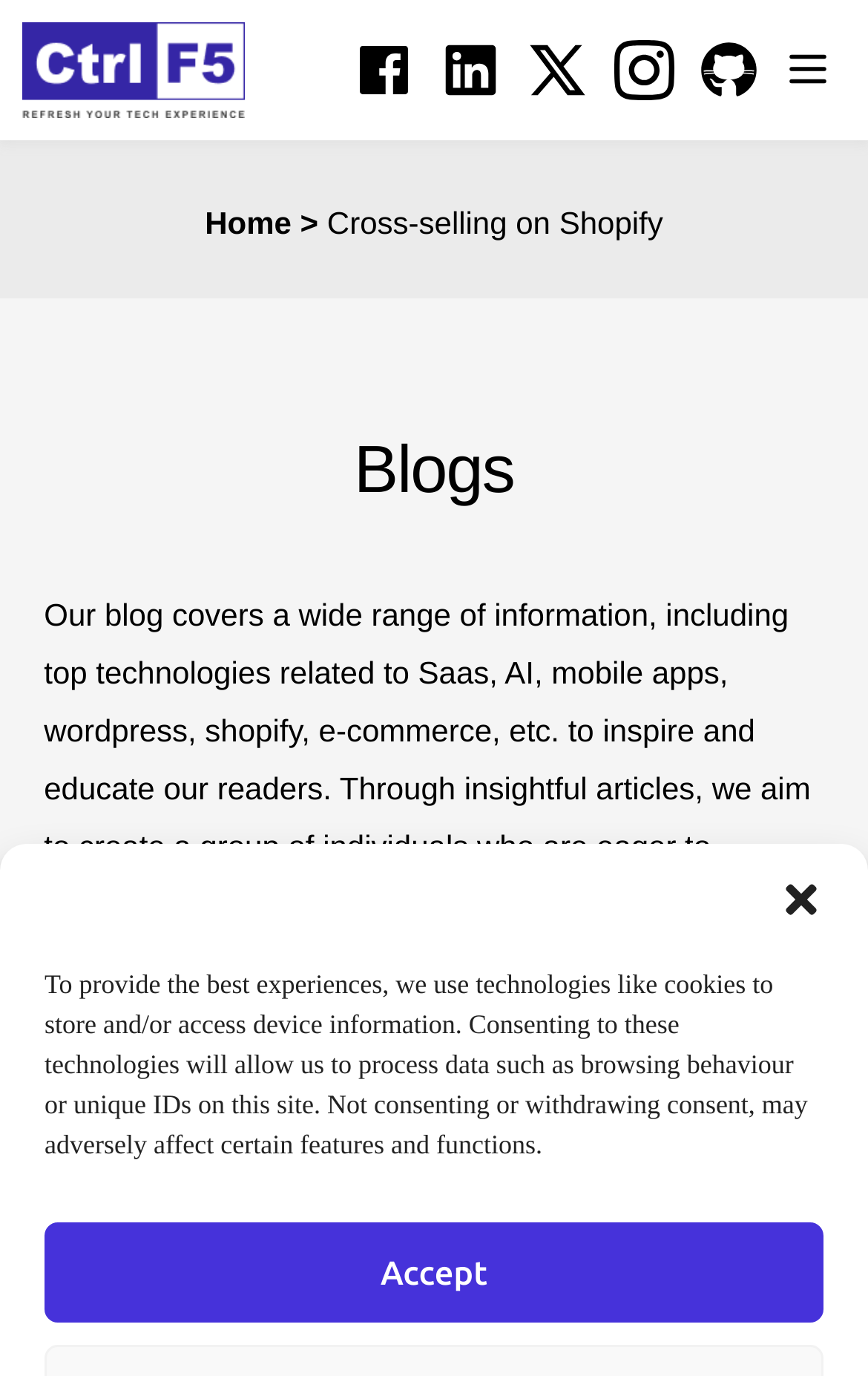Locate the bounding box coordinates of the item that should be clicked to fulfill the instruction: "View preview".

None